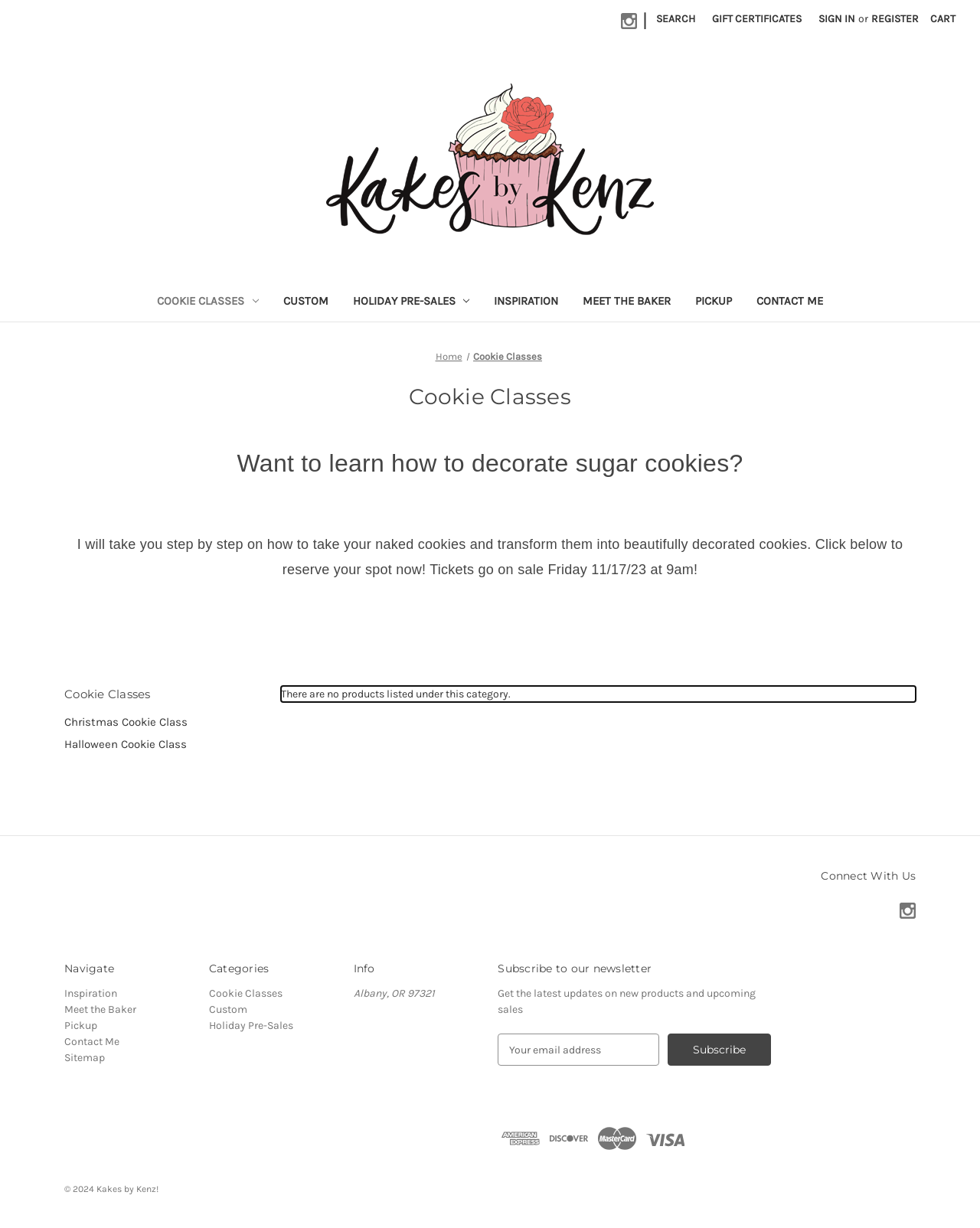Could you locate the bounding box coordinates for the section that should be clicked to accomplish this task: "Search for something".

[0.661, 0.0, 0.718, 0.031]